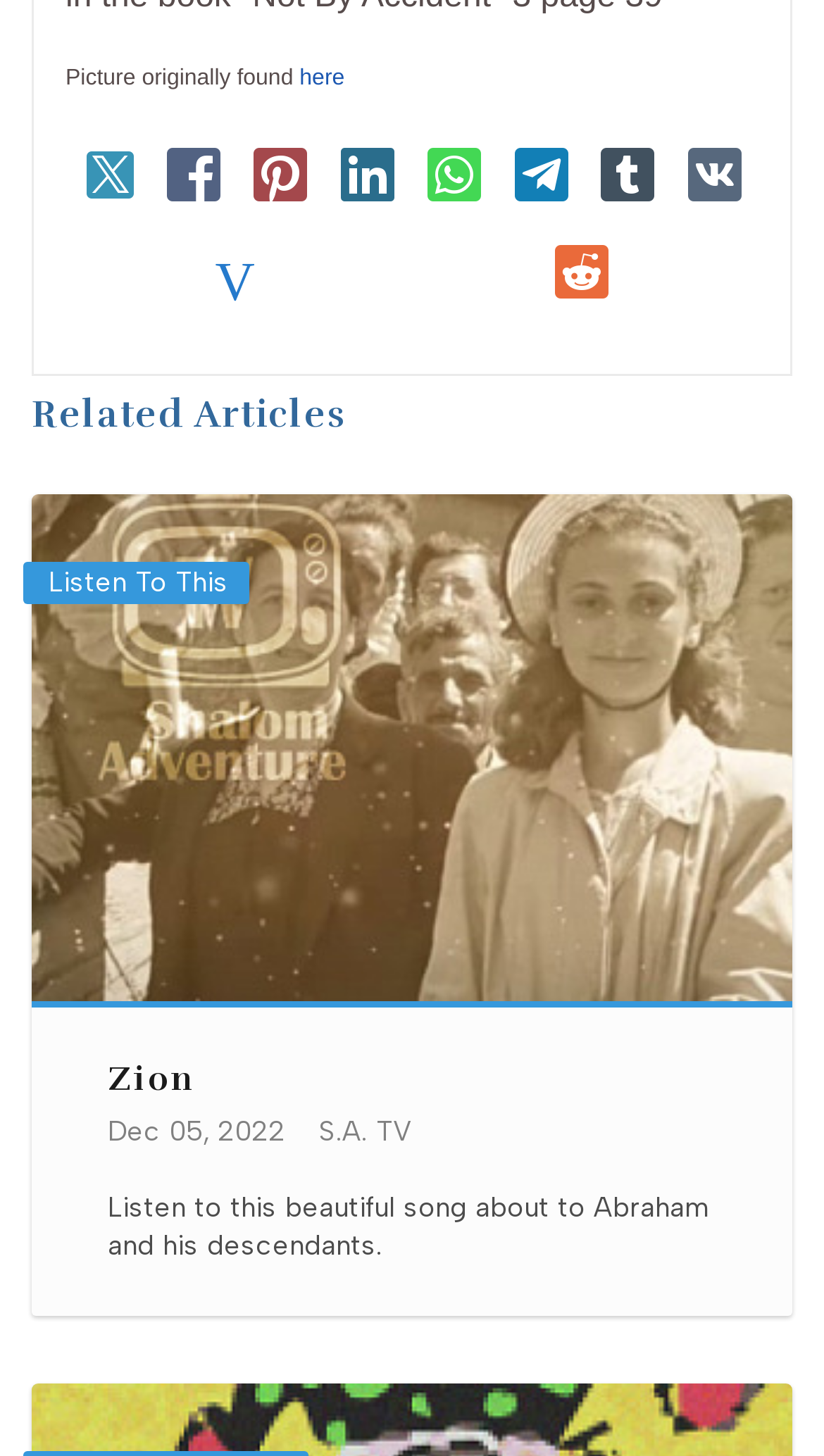What is the purpose of the link 'Listen To This'? Analyze the screenshot and reply with just one word or a short phrase.

To listen to a song